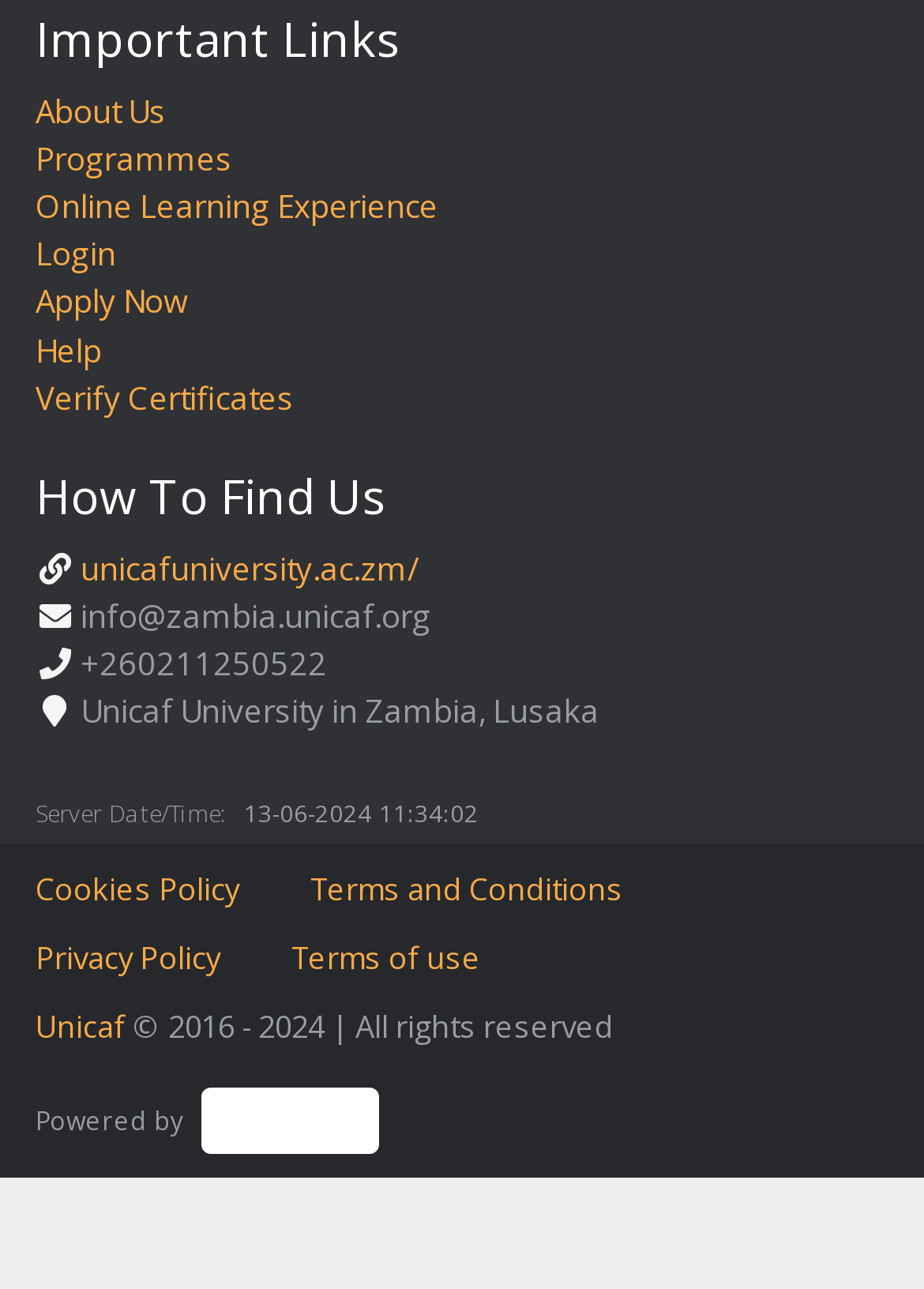What is the name of the university?
Refer to the image and provide a concise answer in one word or phrase.

Unicaf University